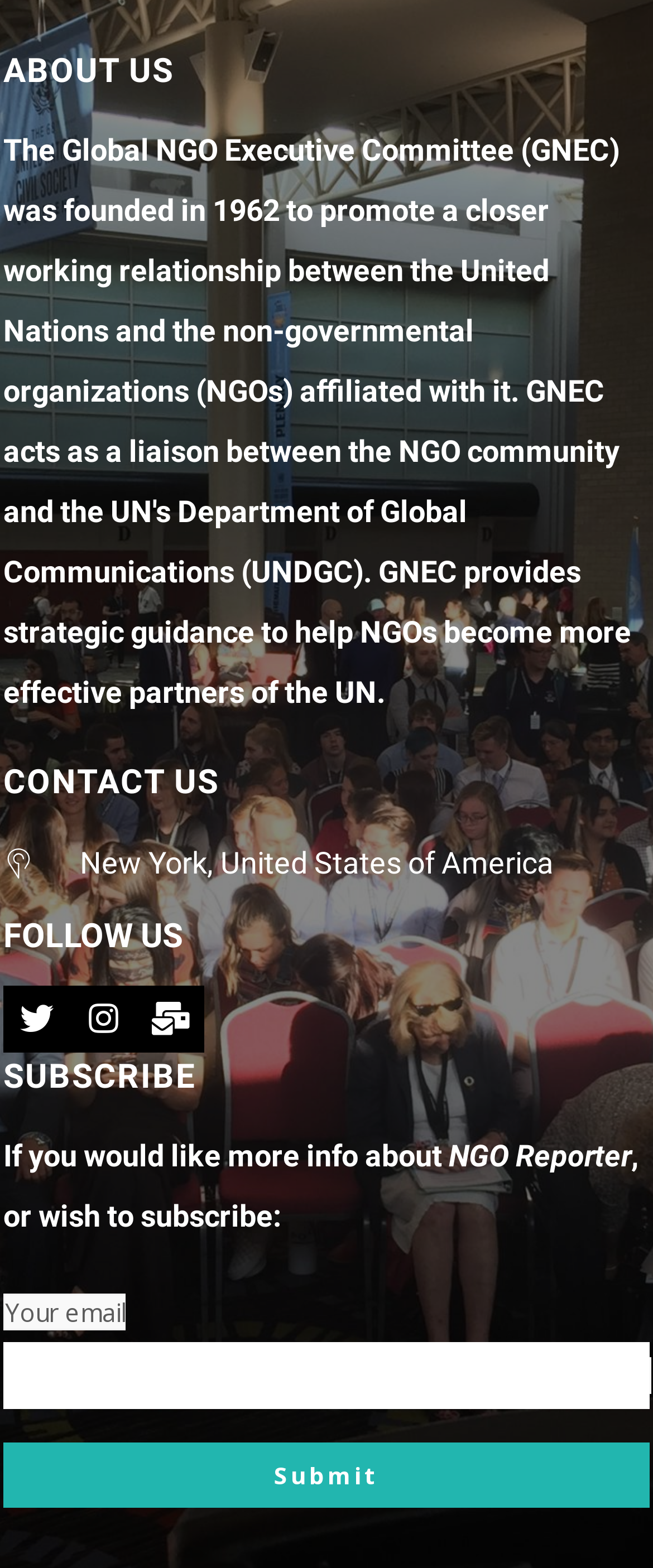What is the organization's name?
Please respond to the question with a detailed and informative answer.

I found the organization's name by looking at the StaticText element with the text 'NGO Reporter' which is located in the subscription section.